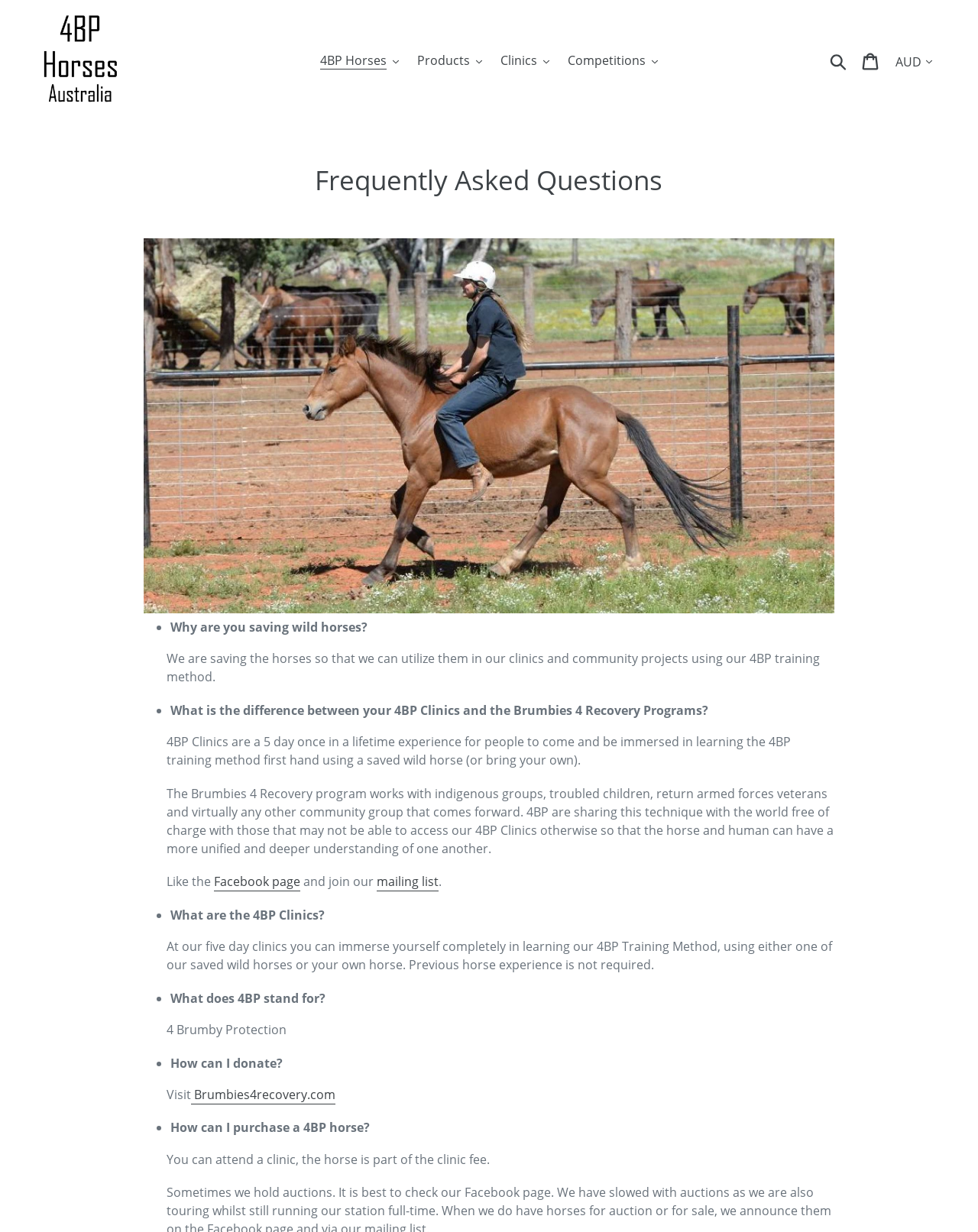Identify the bounding box coordinates of the region that should be clicked to execute the following instruction: "Read about 4BP Clinics".

[0.174, 0.736, 0.335, 0.749]